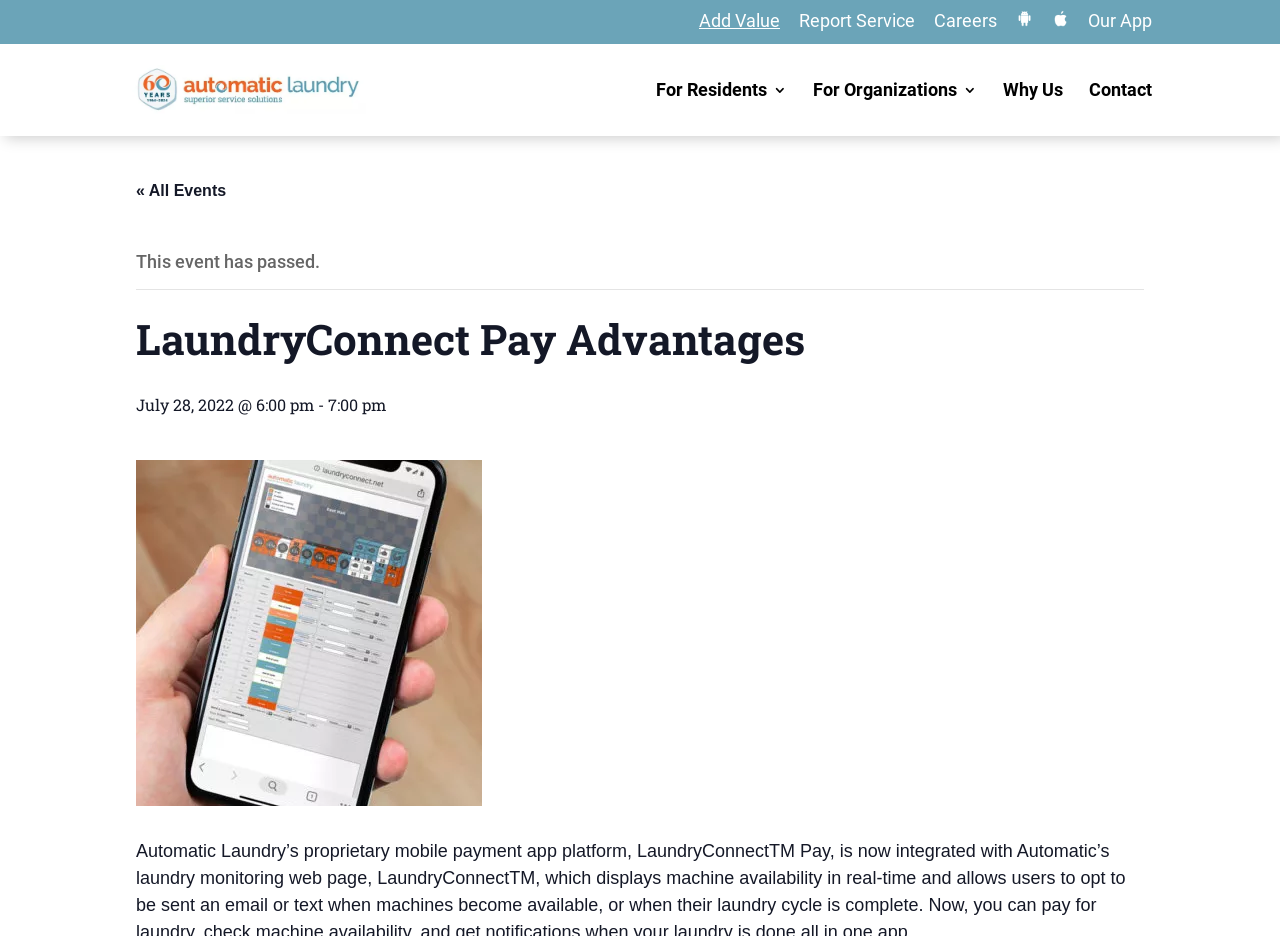Can you specify the bounding box coordinates of the area that needs to be clicked to fulfill the following instruction: "learn about our app"?

[0.85, 0.013, 0.9, 0.046]